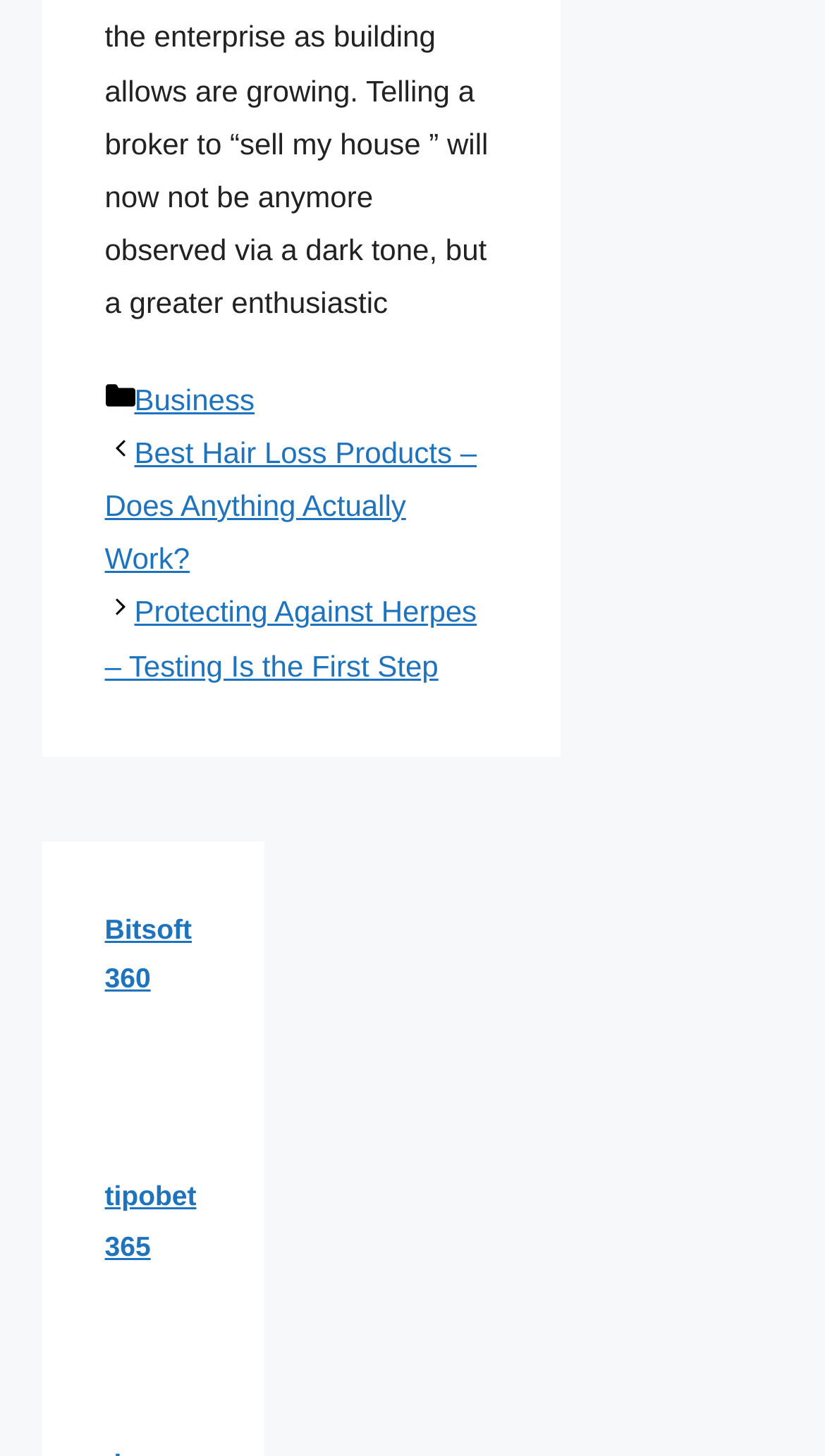What is the position of the 'Posts' navigation?
Using the image, provide a detailed and thorough answer to the question.

By comparing the y1 and y2 coordinates of the 'Posts' navigation and the footer elements, I determined that the 'Posts' navigation is positioned above the footer section.